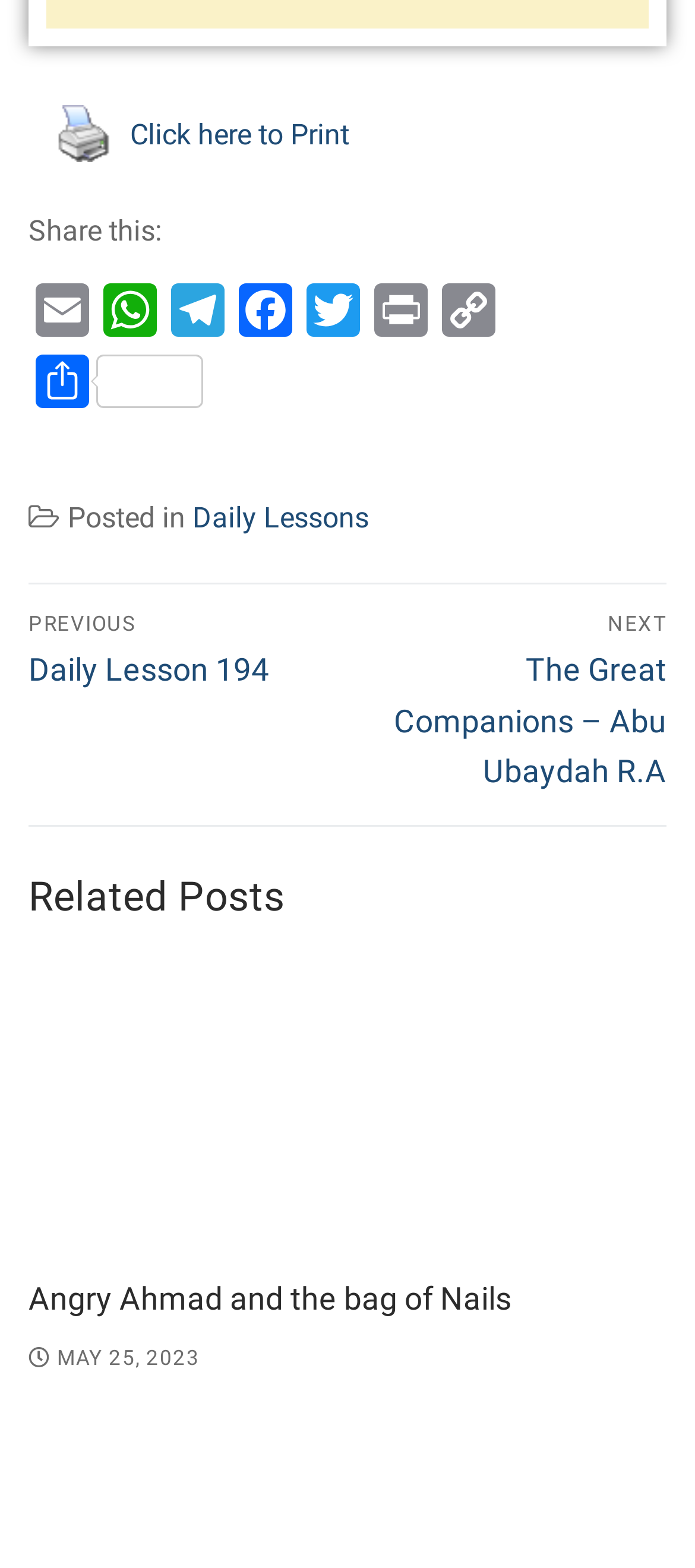Show the bounding box coordinates of the region that should be clicked to follow the instruction: "View the previous post."

[0.041, 0.39, 0.491, 0.439]